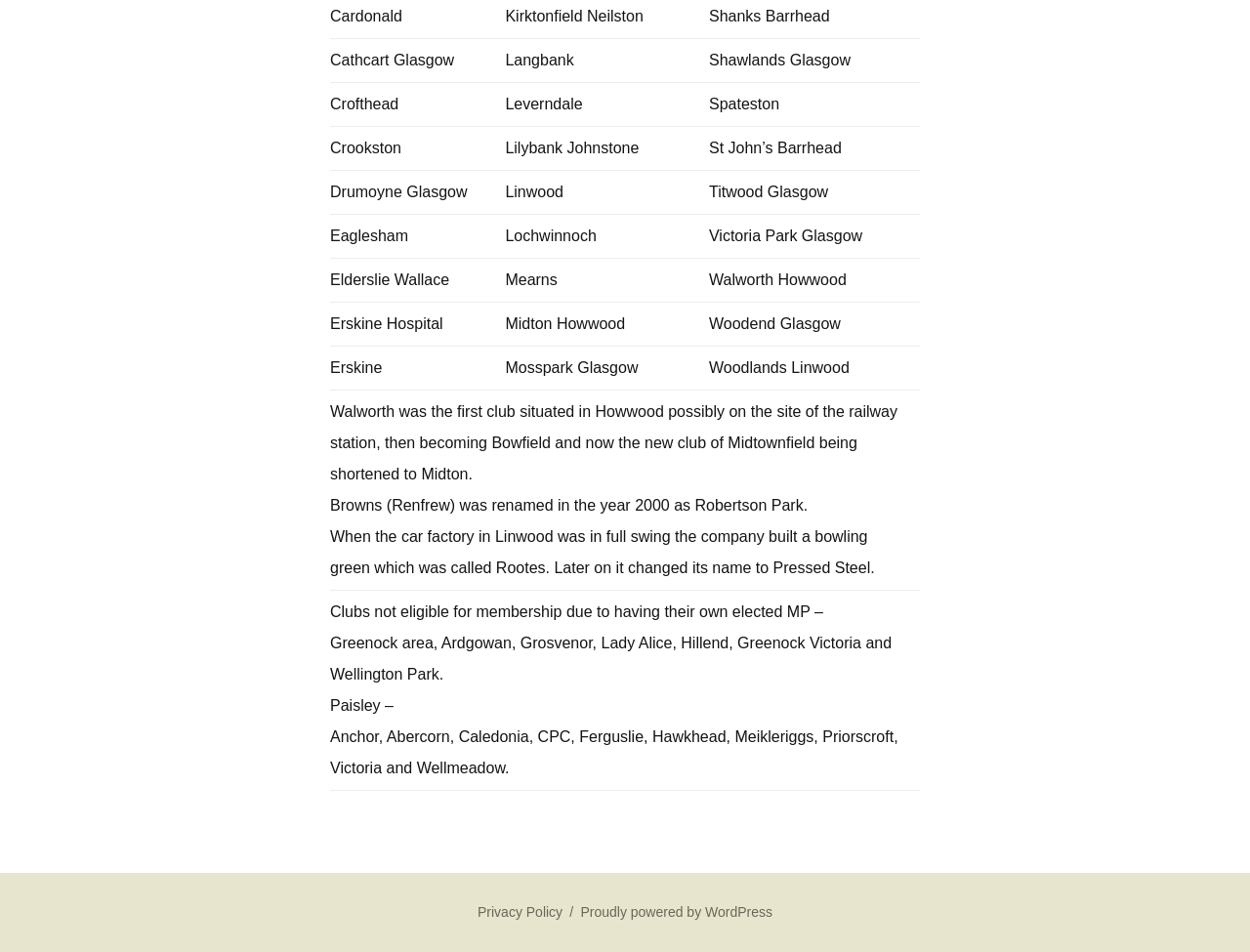Please give a short response to the question using one word or a phrase:
What is the name of the company that built a bowling green in Linwood?

Rootes